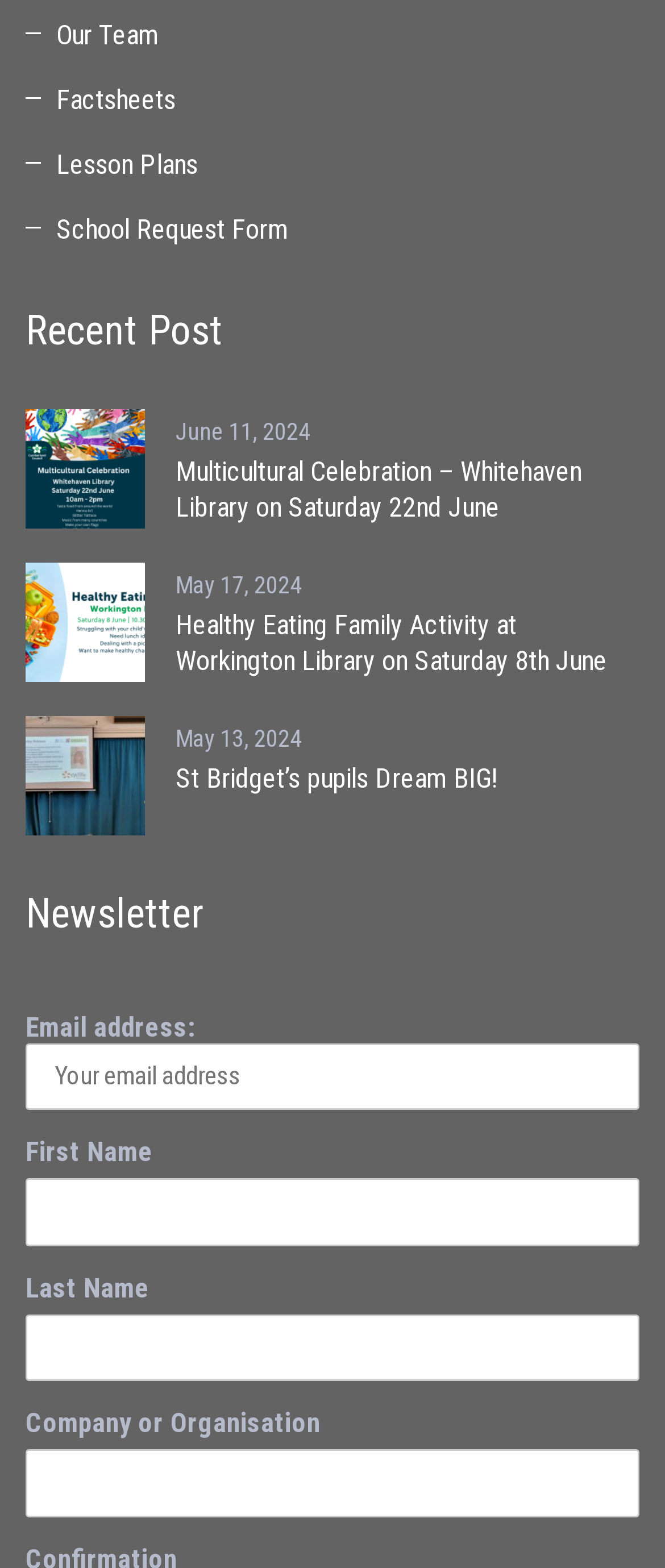Given the following UI element description: "Seattle International Film Festival", find the bounding box coordinates in the webpage screenshot.

None